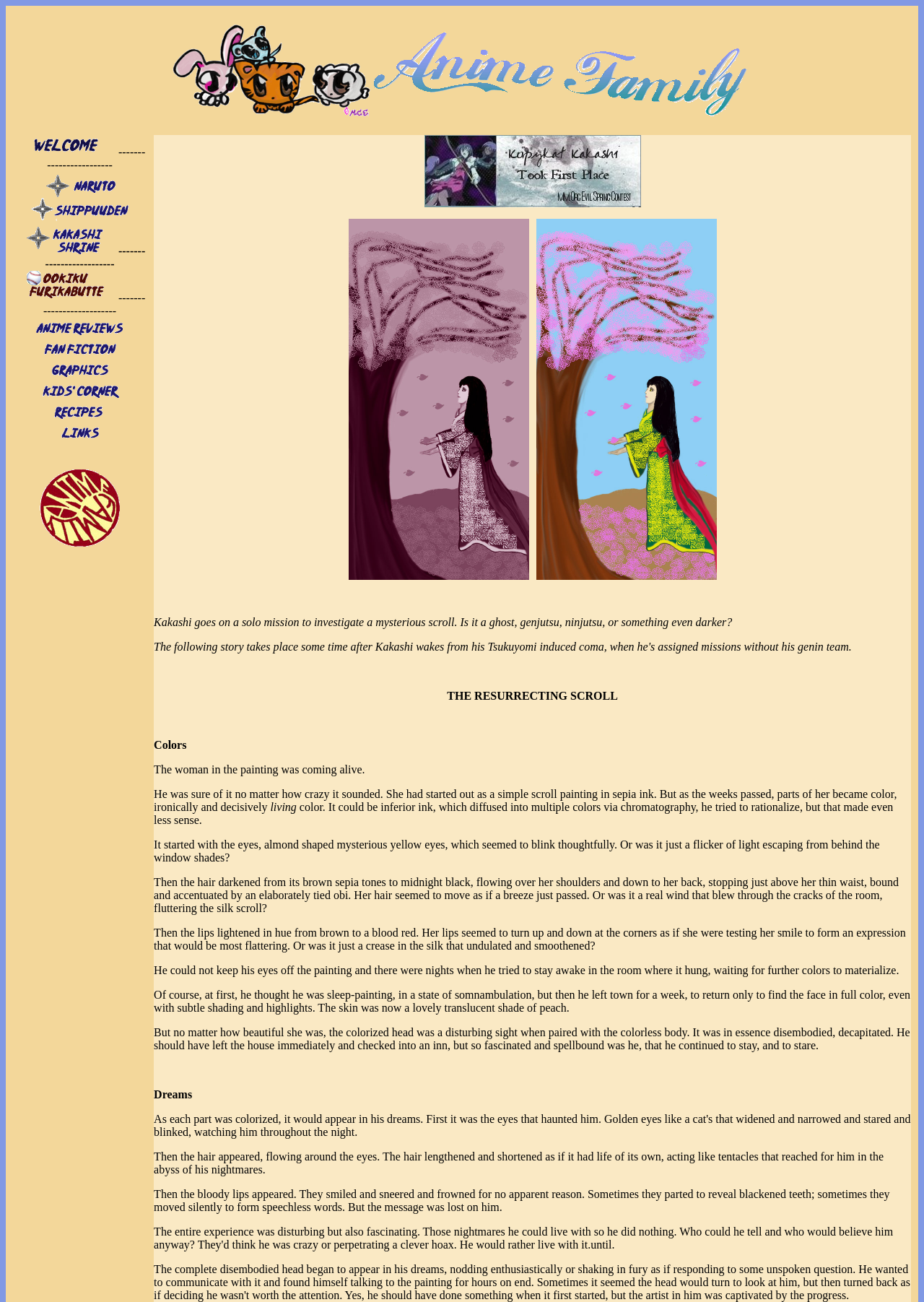Determine the bounding box coordinates of the clickable region to execute the instruction: "view the image". The coordinates should be four float numbers between 0 and 1, denoted as [left, top, right, bottom].

[0.187, 0.019, 0.401, 0.089]